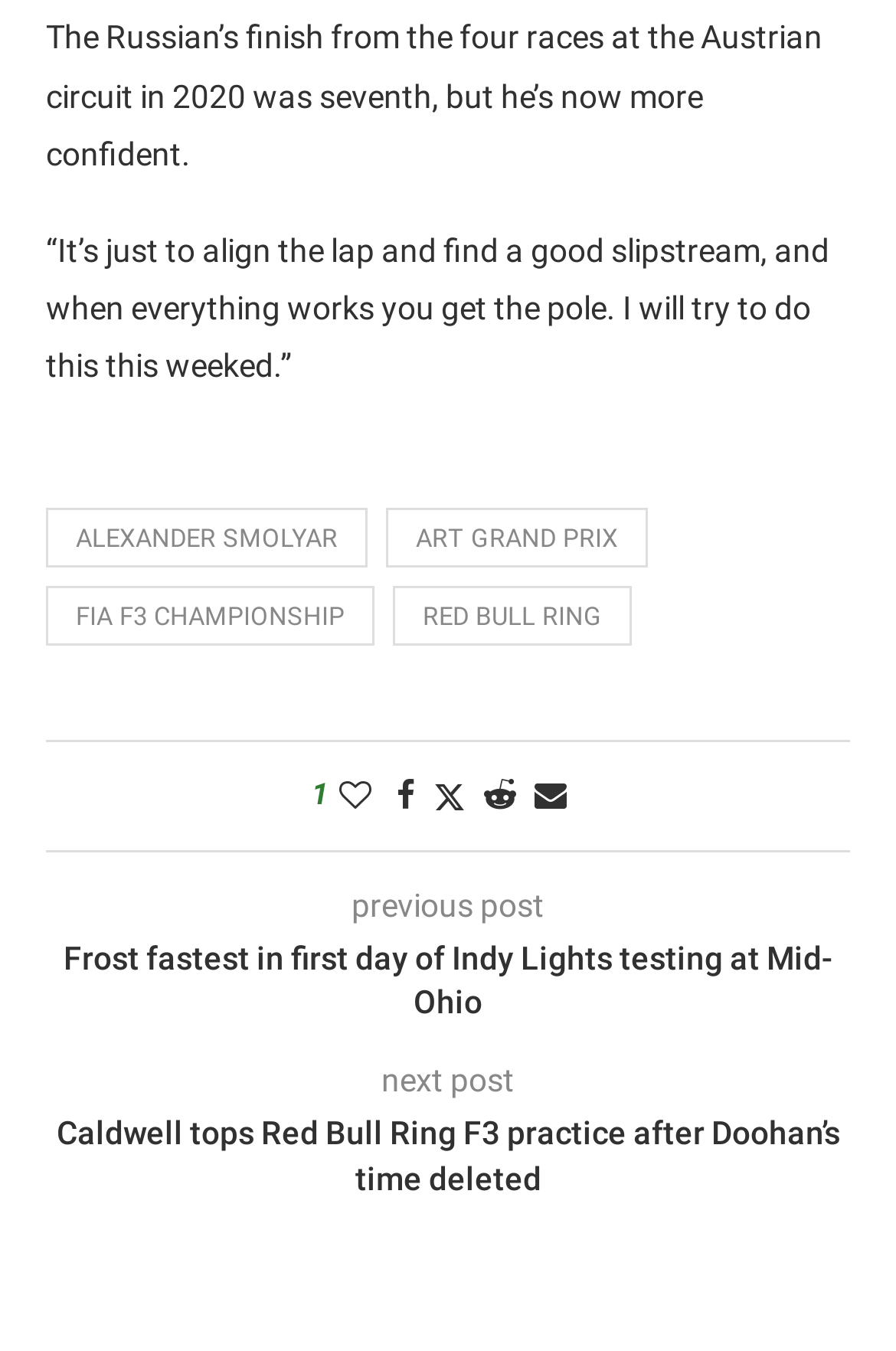What is the location of the racing circuit?
Using the visual information, respond with a single word or phrase.

Red Bull Ring